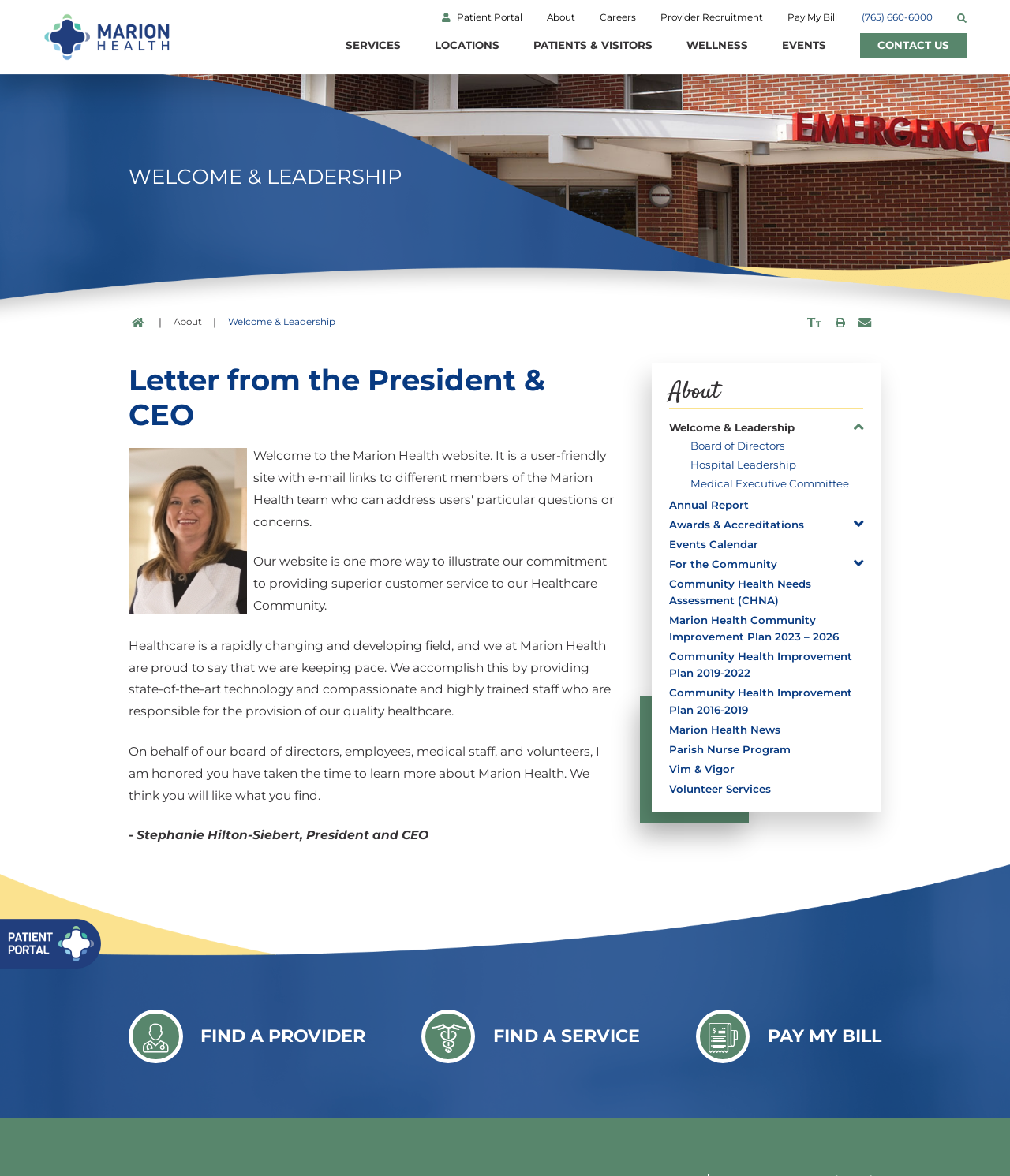Locate the bounding box for the described UI element: "parent_node: |". Ensure the coordinates are four float numbers between 0 and 1, formatted as [left, top, right, bottom].

[0.131, 0.262, 0.155, 0.287]